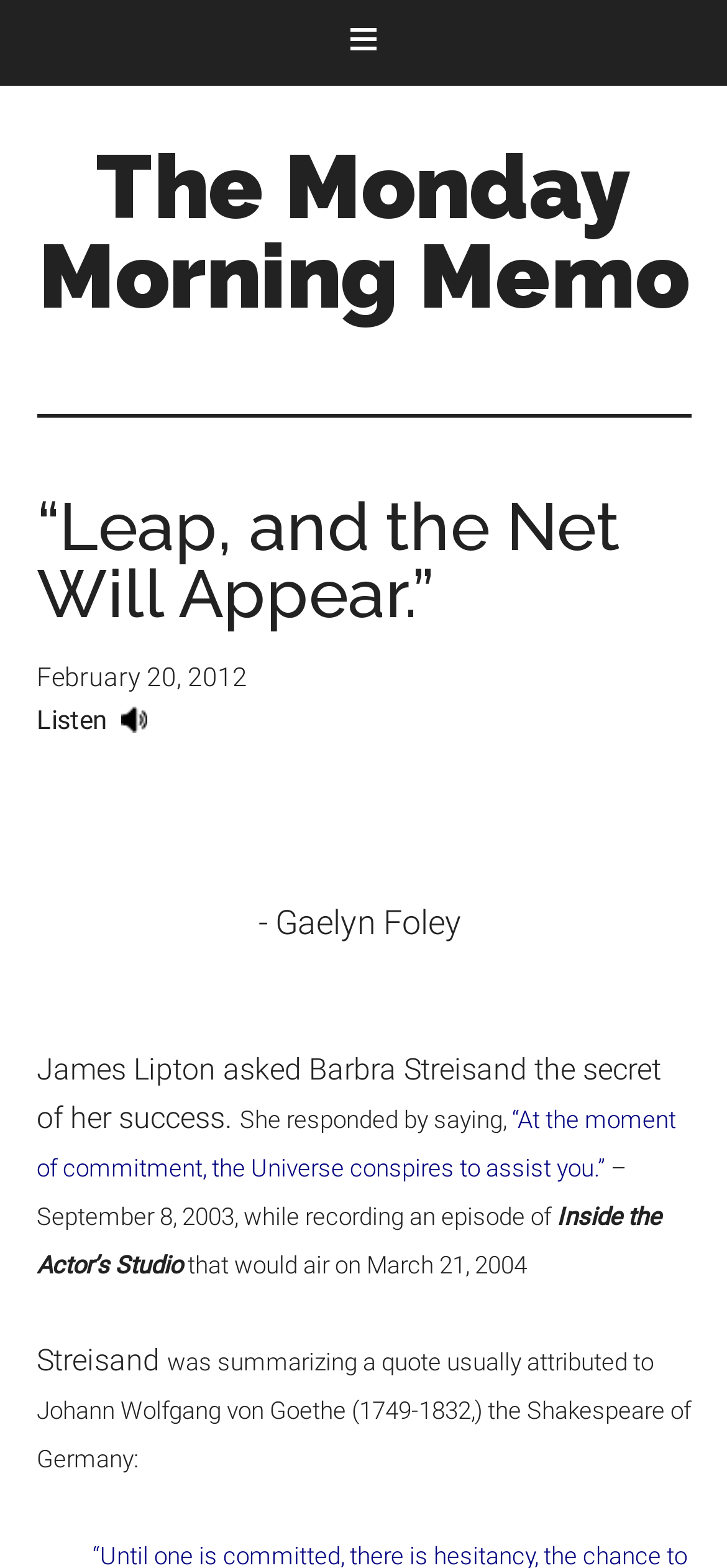Please provide the bounding box coordinate of the region that matches the element description: Listen. Coordinates should be in the format (top-left x, top-left y, bottom-right x, bottom-right y) and all values should be between 0 and 1.

[0.05, 0.446, 0.201, 0.473]